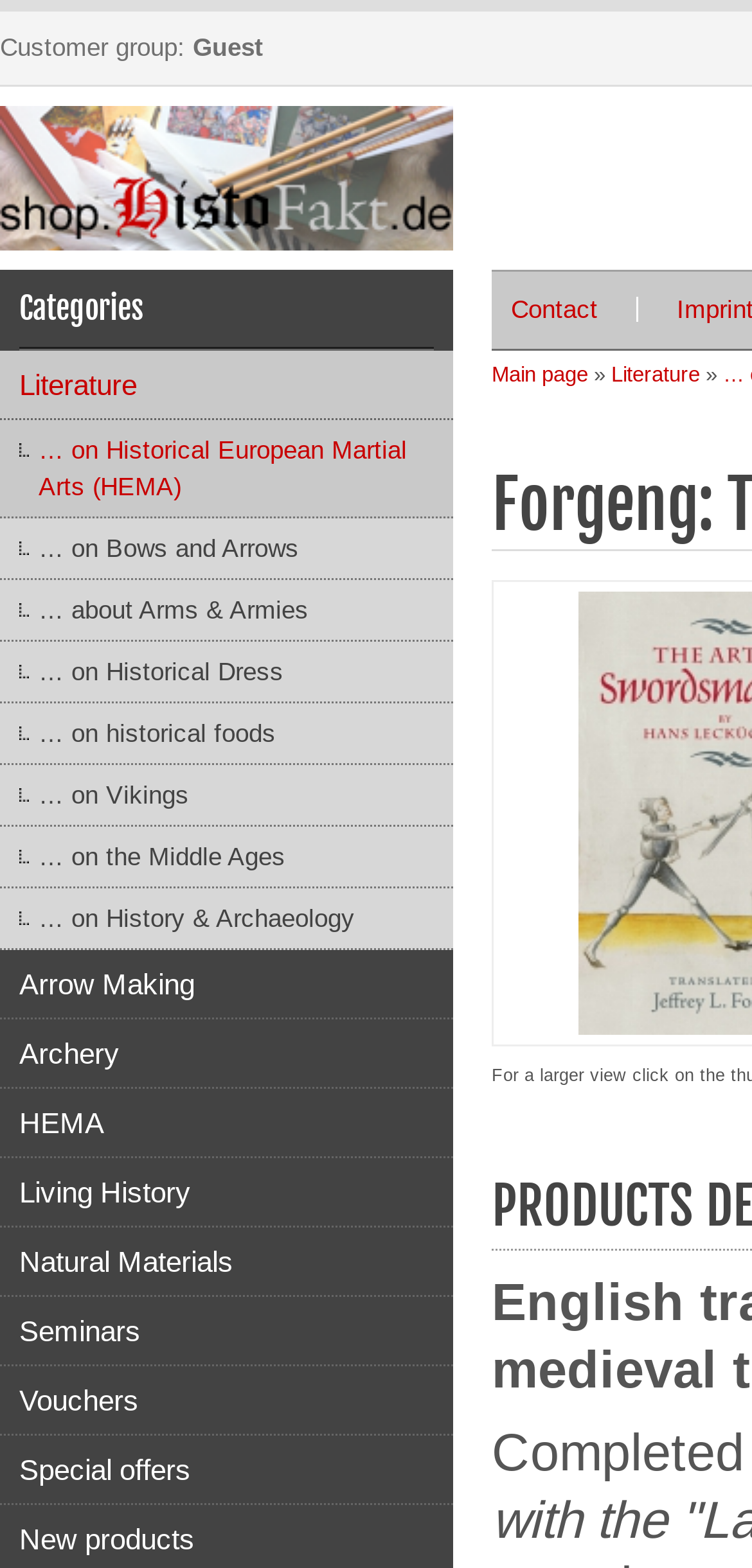From the element description Archery, predict the bounding box coordinates of the UI element. The coordinates must be specified in the format (top-left x, top-left y, bottom-right x, bottom-right y) and should be within the 0 to 1 range.

[0.0, 0.65, 0.603, 0.694]